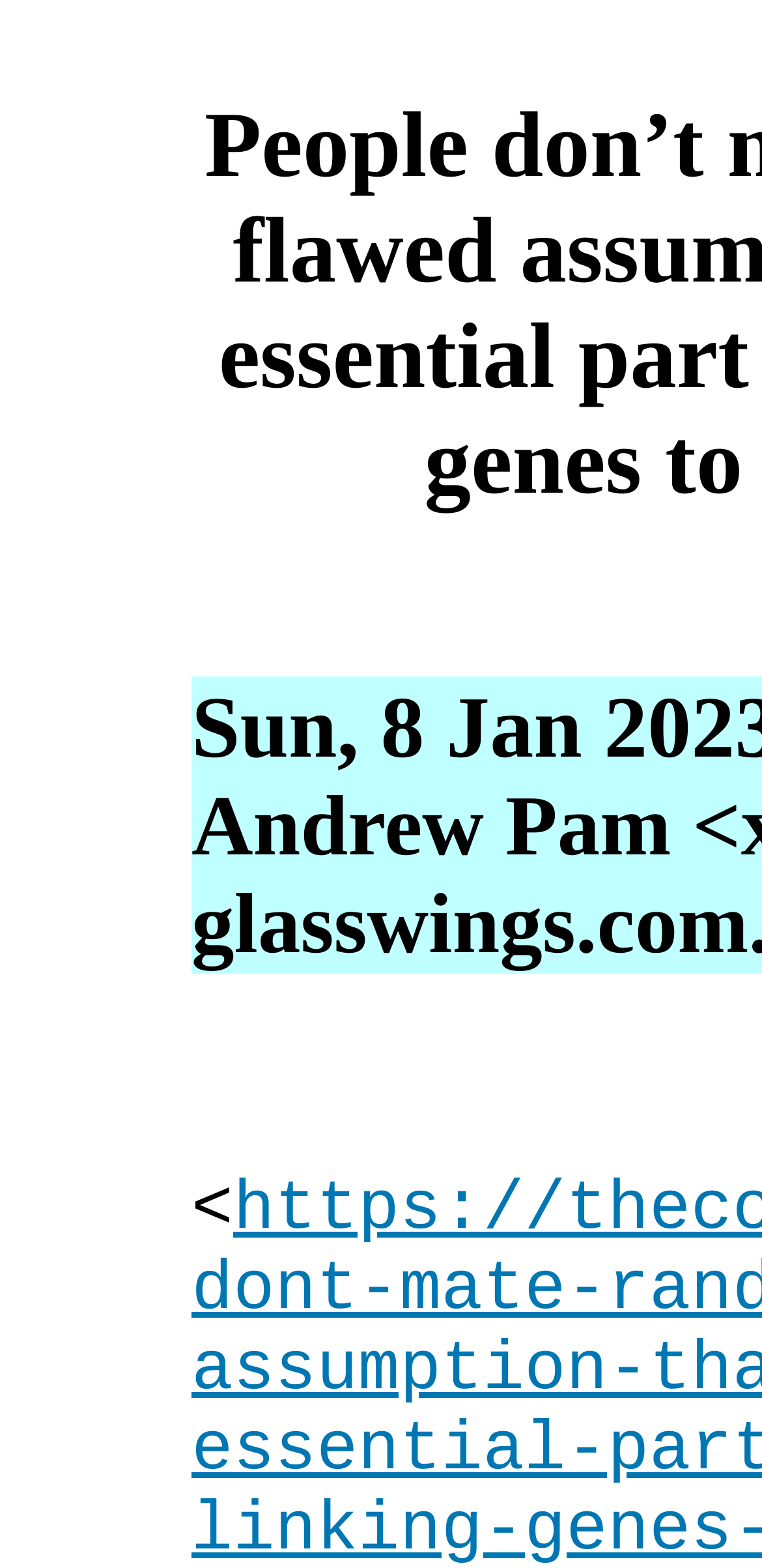Identify the first-level heading on the webpage and generate its text content.

People don’t mate randomly – but the flawed assumption that they do is an essential part of many studies linking genes to diseases and traits